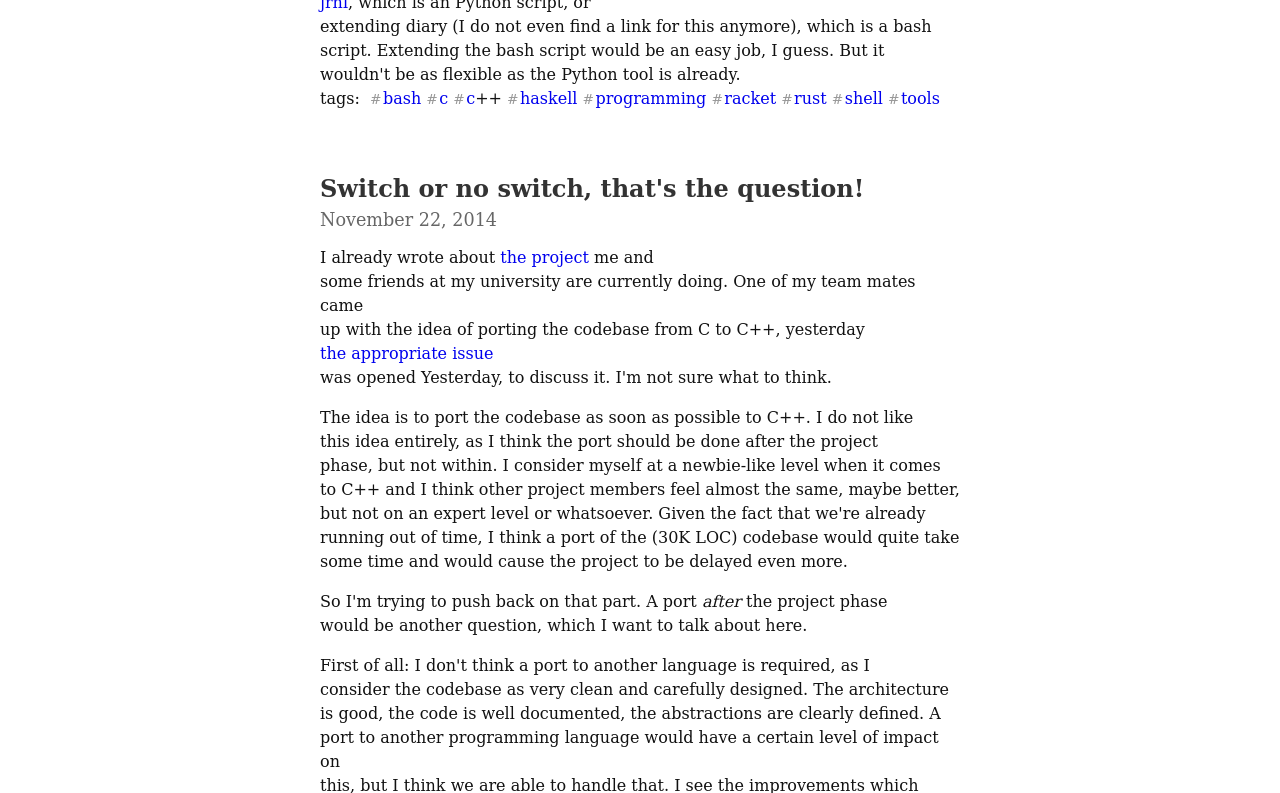From the webpage screenshot, predict the bounding box coordinates (top-left x, top-left y, bottom-right x, bottom-right y) for the UI element described here: #rust

[0.61, 0.318, 0.646, 0.342]